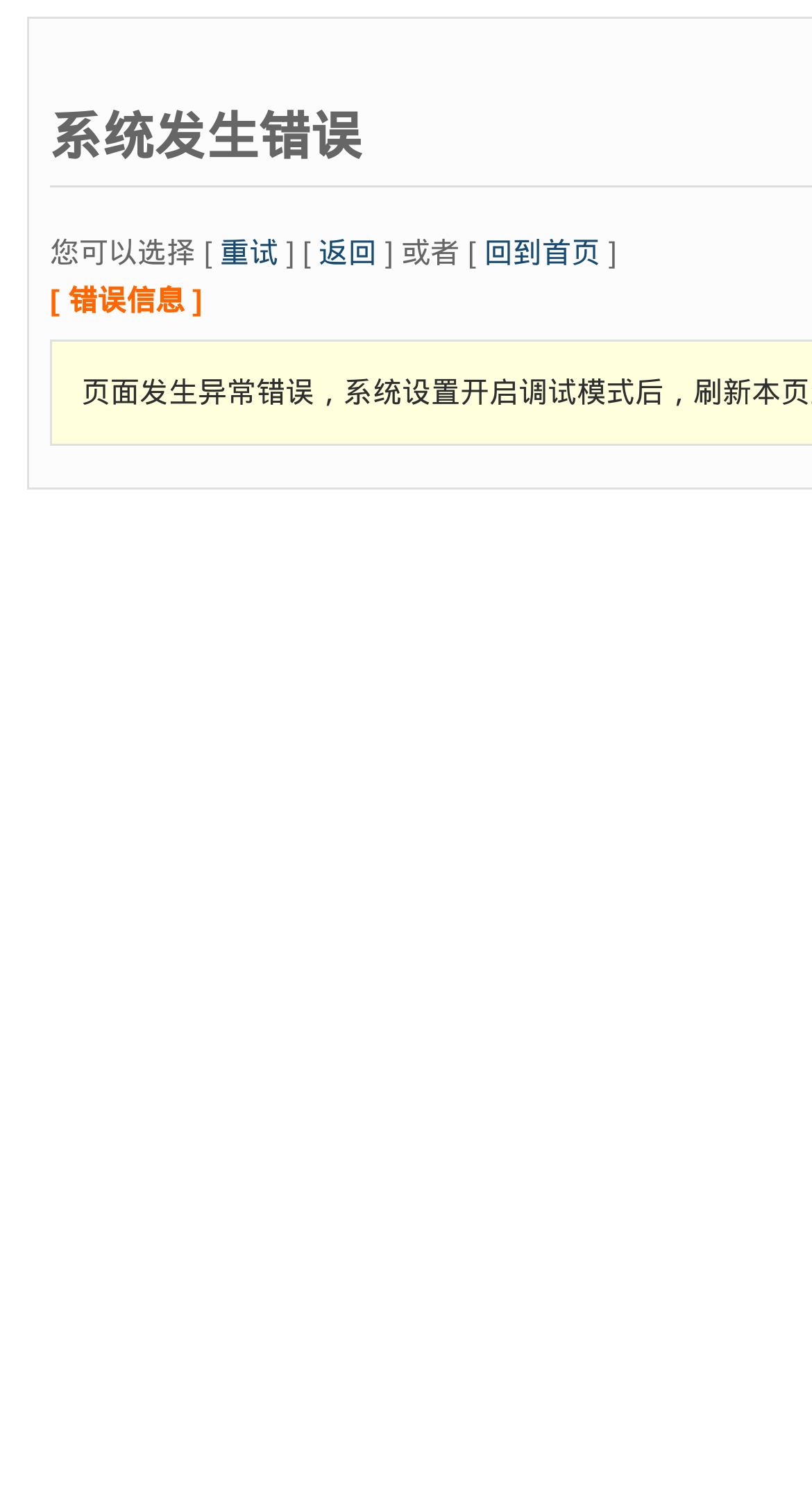Provide the bounding box coordinates, formatted as (top-left x, top-left y, bottom-right x, bottom-right y), with all values being floating point numbers between 0 and 1. Identify the bounding box of the UI element that matches the description: 回到首页

[0.596, 0.155, 0.74, 0.177]